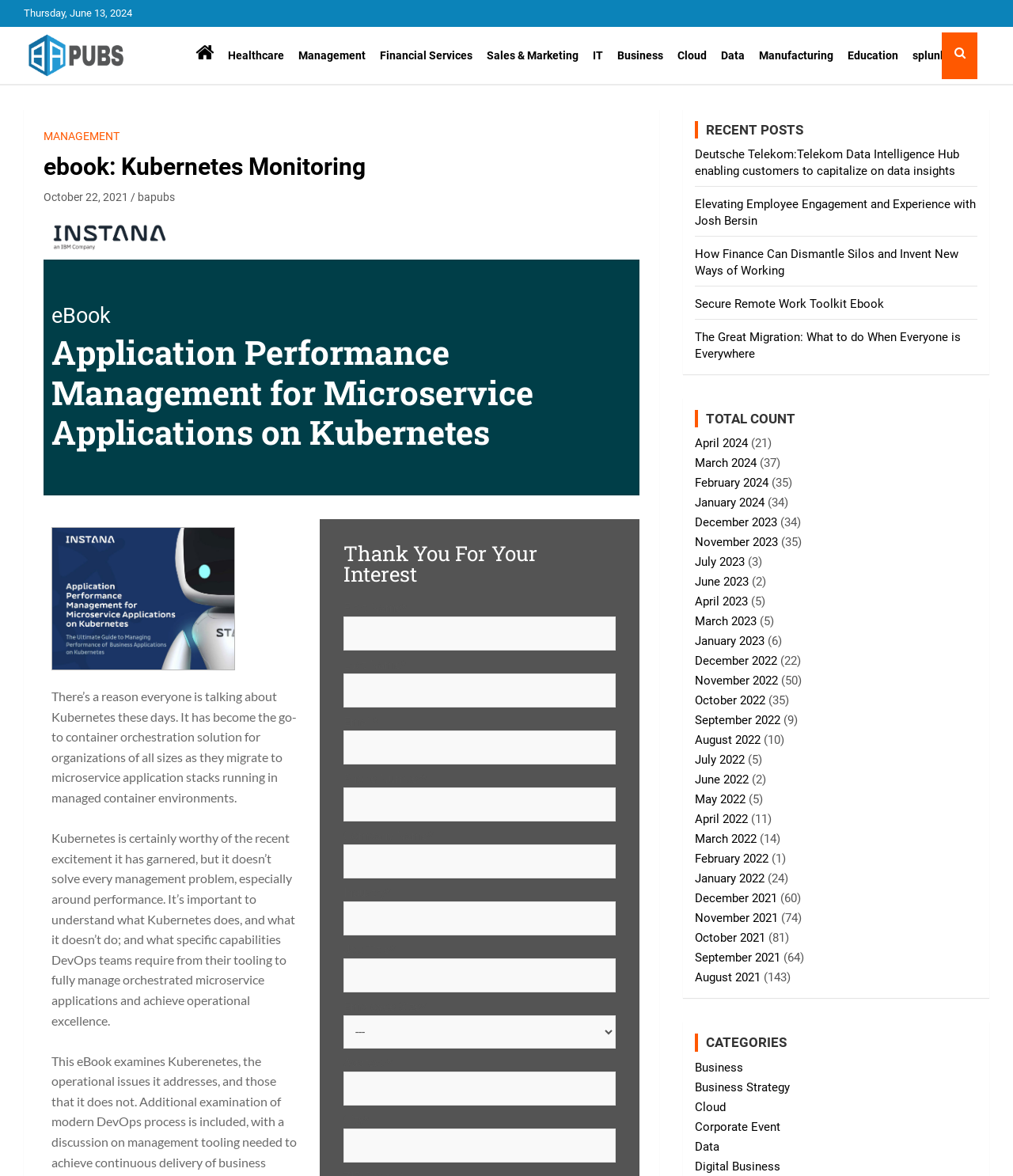Determine the bounding box coordinates of the element's region needed to click to follow the instruction: "Click on the 'bapubs' link". Provide these coordinates as four float numbers between 0 and 1, formatted as [left, top, right, bottom].

[0.023, 0.03, 0.125, 0.046]